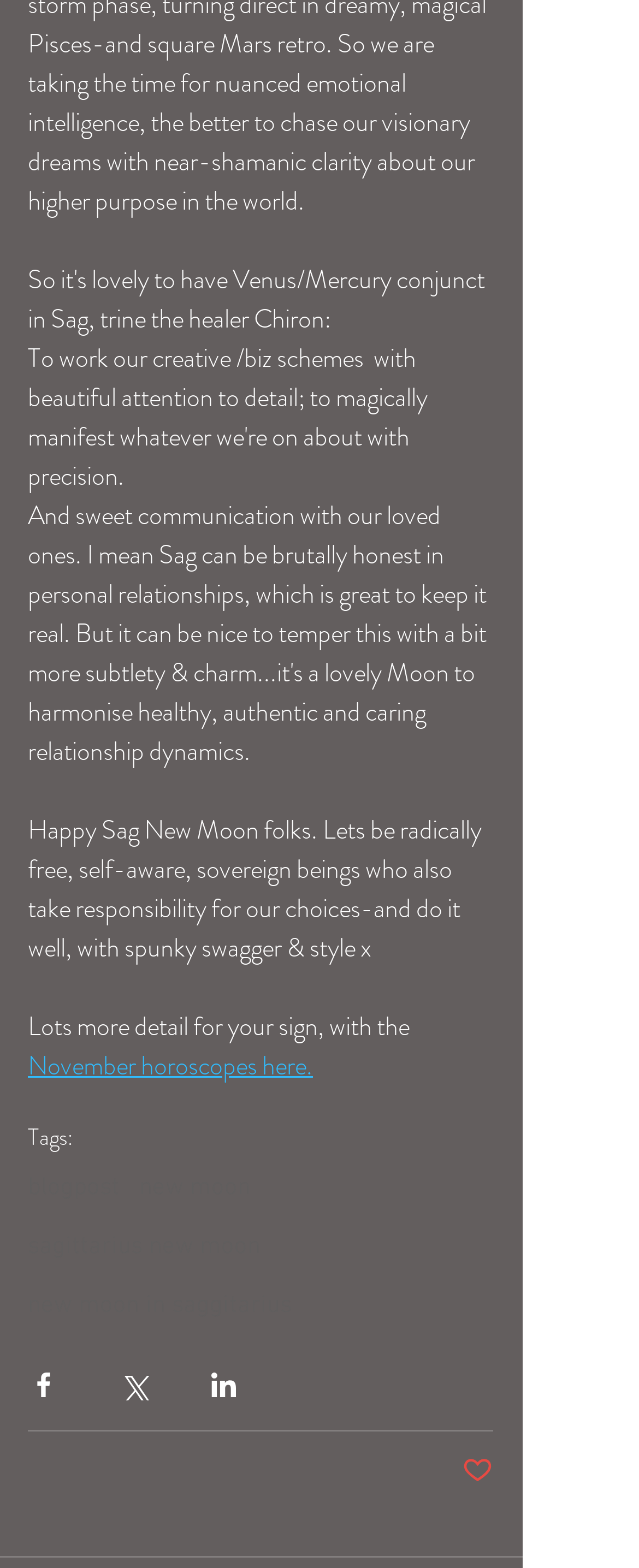Please identify the bounding box coordinates of where to click in order to follow the instruction: "Share via Facebook".

[0.044, 0.873, 0.092, 0.893]